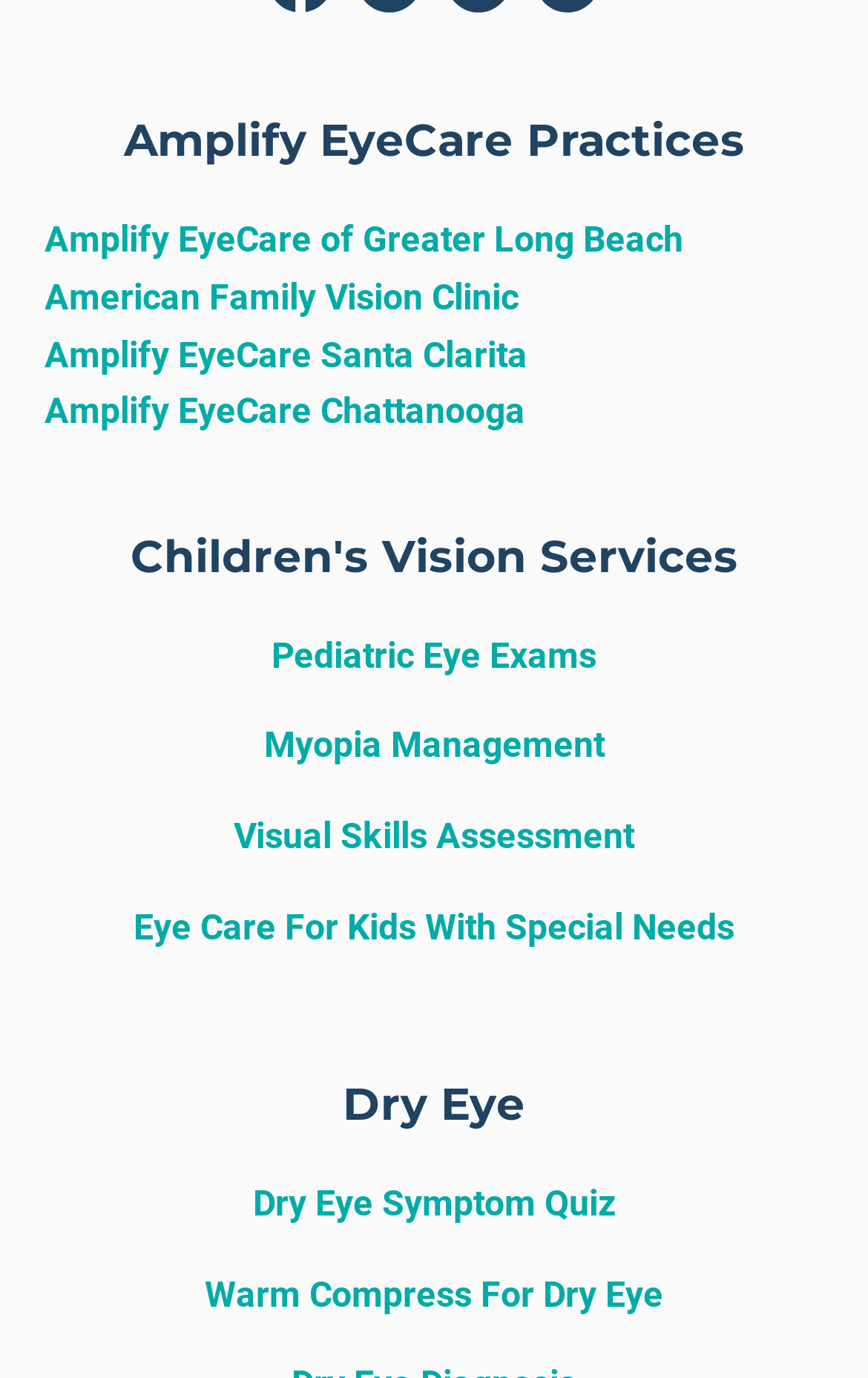Identify the bounding box for the described UI element: "Myopia Management".

[0.051, 0.521, 0.949, 0.57]